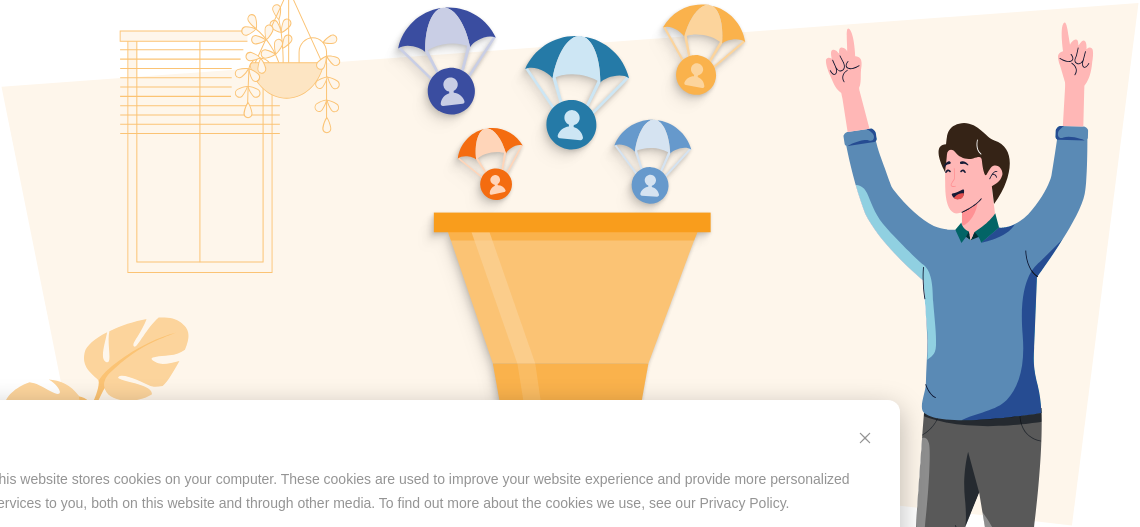With reference to the image, please provide a detailed answer to the following question: What do the parachutes contain?

The colorful parachutes descending into the large orange pot contain cartoon representations of people, which symbolize the leads being captured and funneled into the pot, representing the conversion of visitors into potential customers.